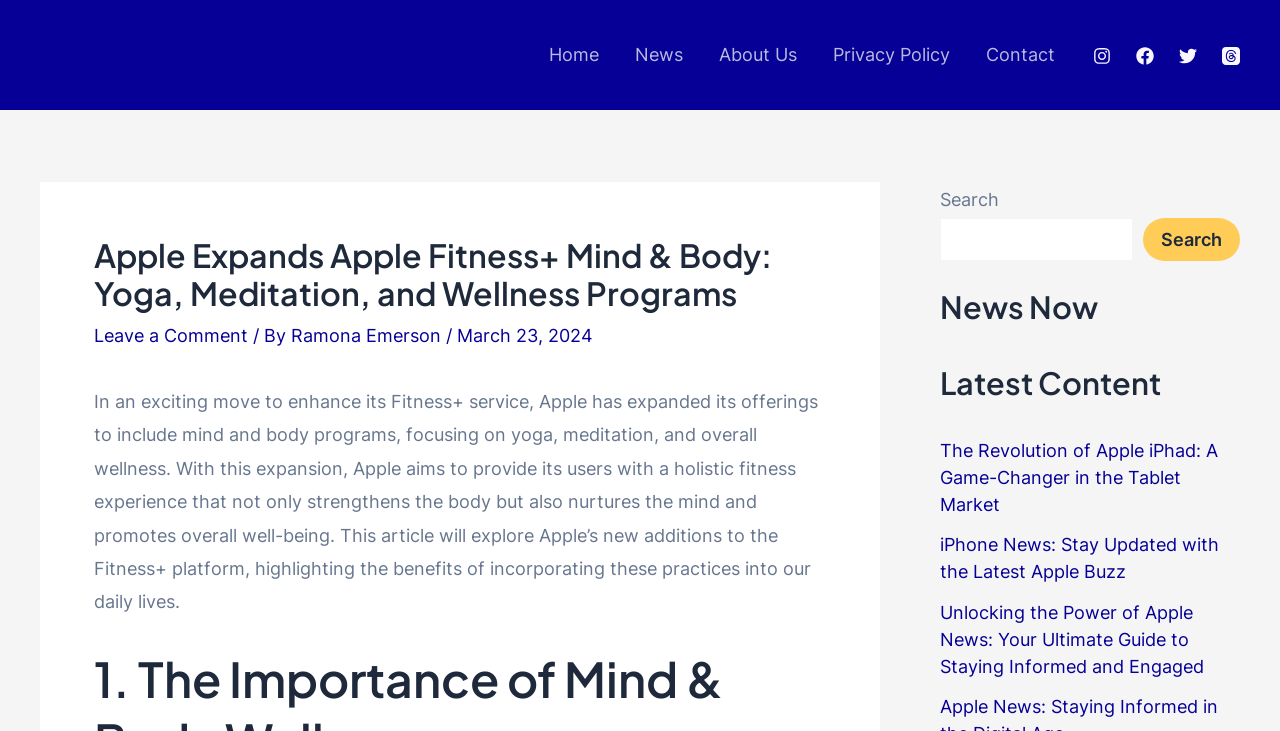Please reply with a single word or brief phrase to the question: 
What is the author of this article?

Ramona Emerson